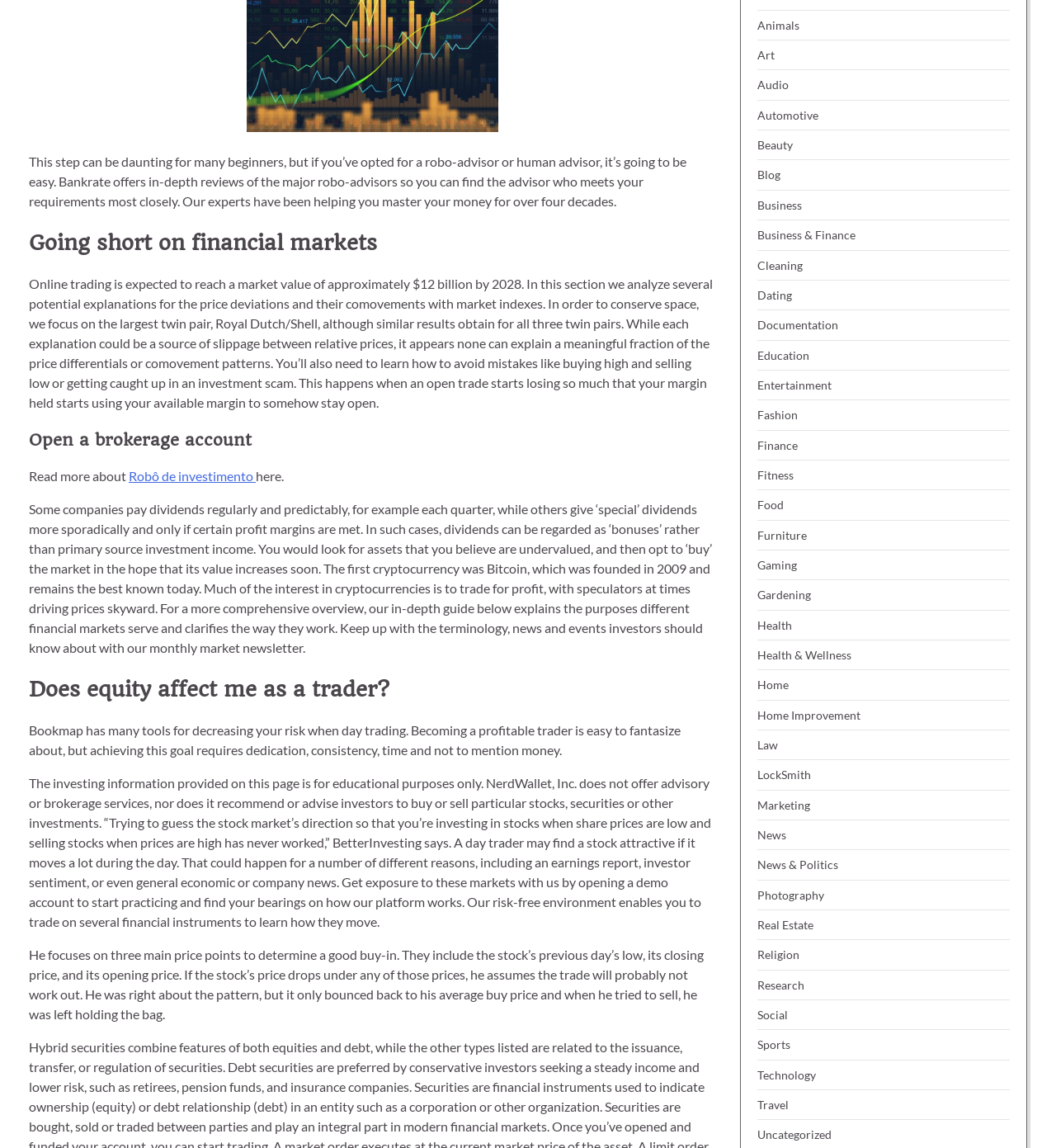Carefully examine the image and provide an in-depth answer to the question: What is the name of the first cryptocurrency mentioned in the text?

This question can be answered by reading the text that mentions the first cryptocurrency, which is Bitcoin, founded in 2009.